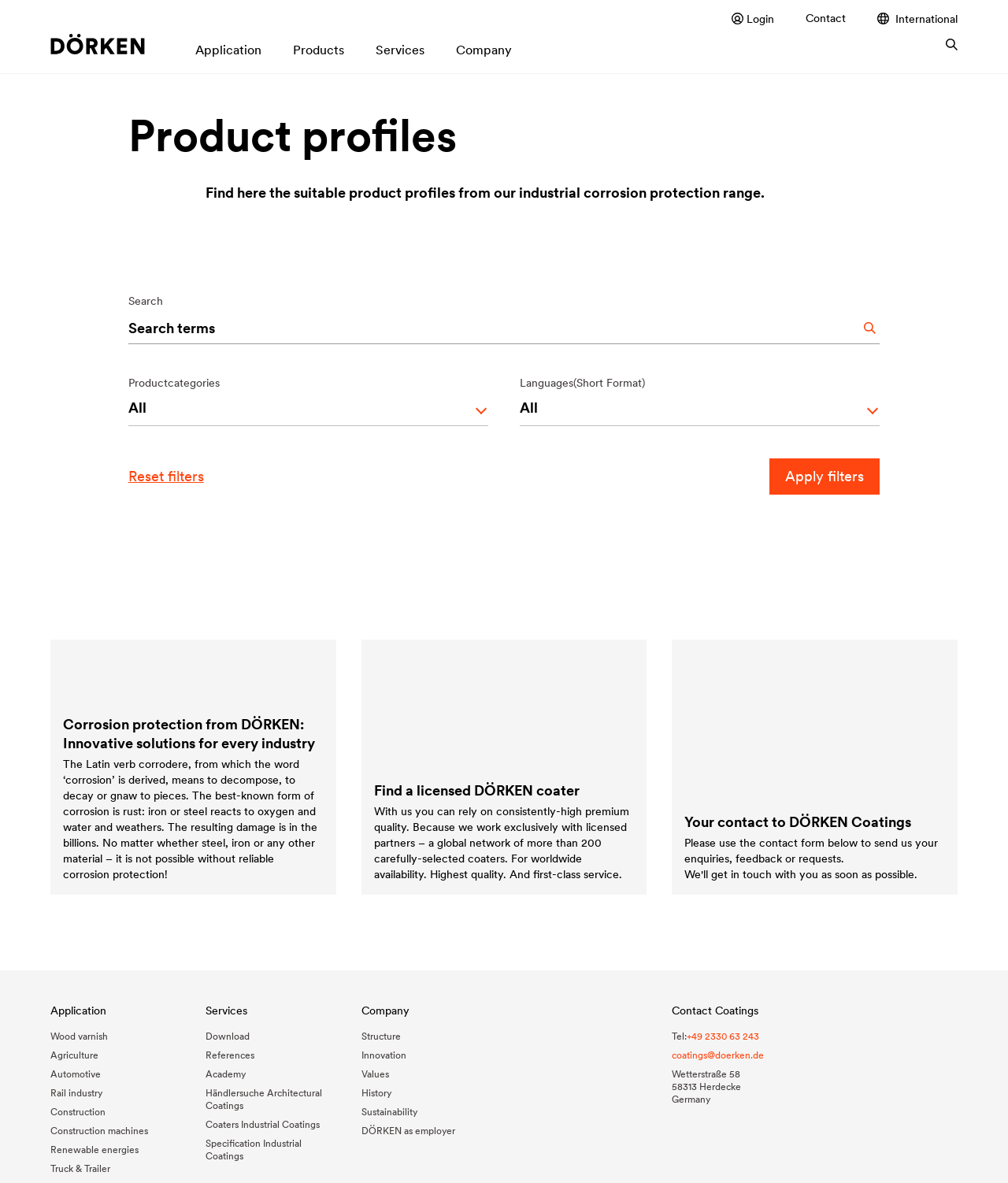Find the bounding box coordinates for the area you need to click to carry out the instruction: "Search for a product". The coordinates should be four float numbers between 0 and 1, indicated as [left, top, right, bottom].

[0.127, 0.264, 0.873, 0.291]